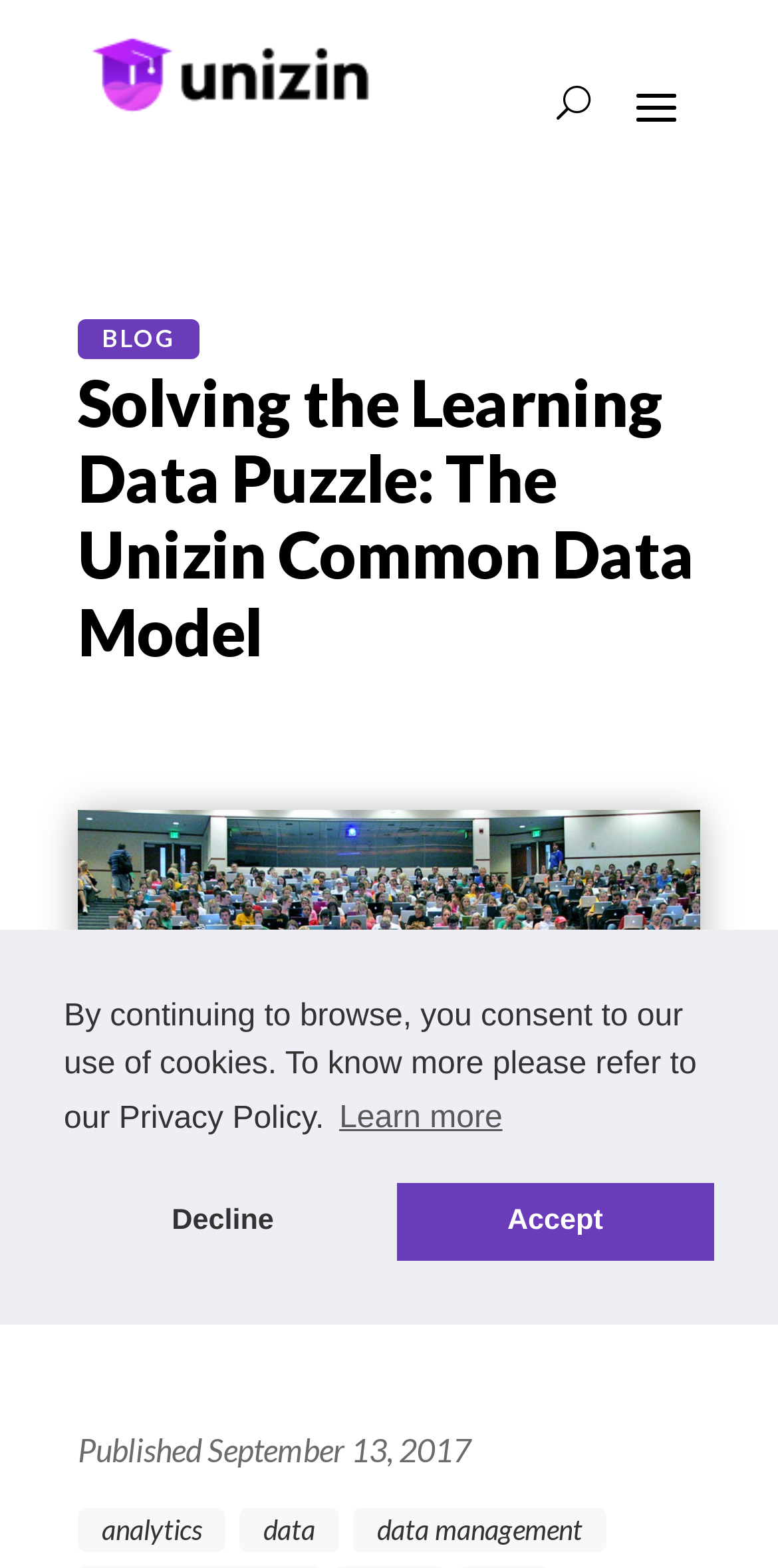Offer an extensive depiction of the webpage and its key elements.

The webpage is about "Solving the Learning Data Puzzle: The Unizin Common Data Model" and is part of the Unizin website. At the top left corner, there is a Unizin logo, and next to it, a search button labeled "search U". Below the logo, there are navigation links, including "BLOG". 

The main content of the webpage is a blog post or article with the same title as the webpage. The article has a heading "Solving the Learning Data Puzzle: The Unizin Common Data Model" and is accompanied by an image that takes up most of the width of the page. 

At the bottom of the article, there is a publication date "Published September 13, 2017" and three links labeled "analytics", "data", and "data management". 

A cookie consent dialog is displayed at the bottom center of the page, with a message "By continuing to browse, you consent to our use of cookies. To know more please refer to our Privacy Policy." The dialog has three buttons: "learn more about cookies", "deny cookies", and "allow cookies".